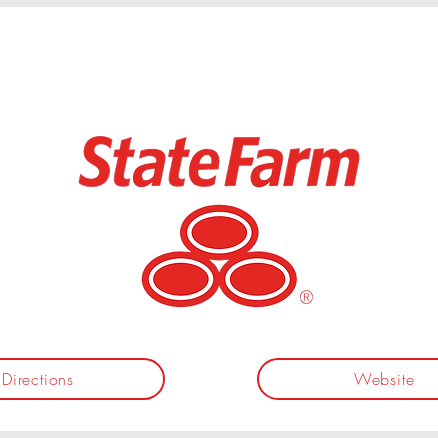Explain the image with as much detail as possible.

The image prominently features the State Farm logo, presented in bold red letters against a clean white background. Below the logo, there are two buttons labeled "Directions" and "Website," both outlined in red with a minimalist design. The logo, a key symbol of the State Farm brand, is well-known for representing their insurance services and community focus. This visual design is meant to engage visitors and provide easy navigation options for accessing directions to their office and exploring their online resources.